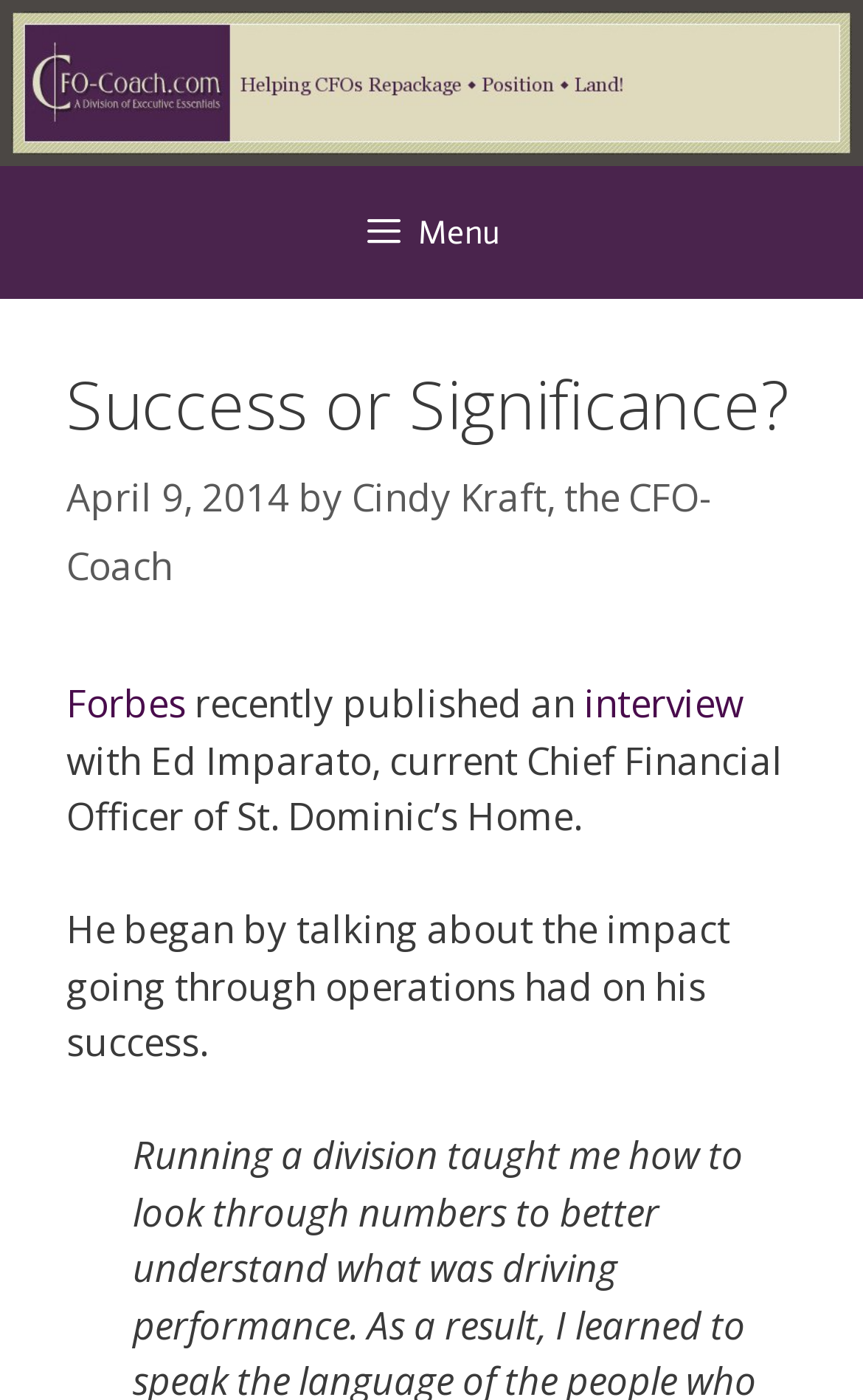Determine the primary headline of the webpage.

Success or Significance?